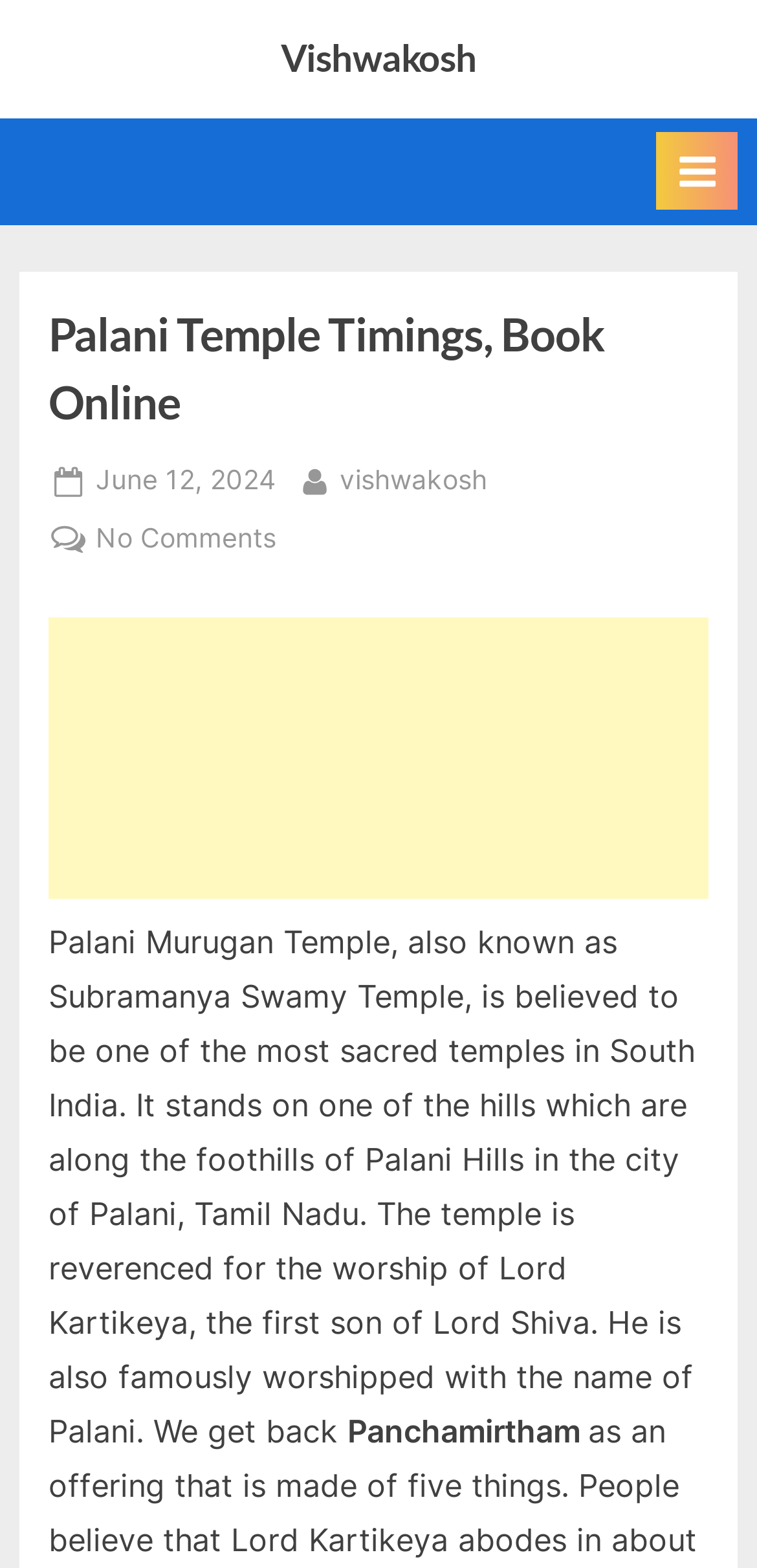What is the name of the temple described on this webpage? Look at the image and give a one-word or short phrase answer.

Palani Murugan Temple